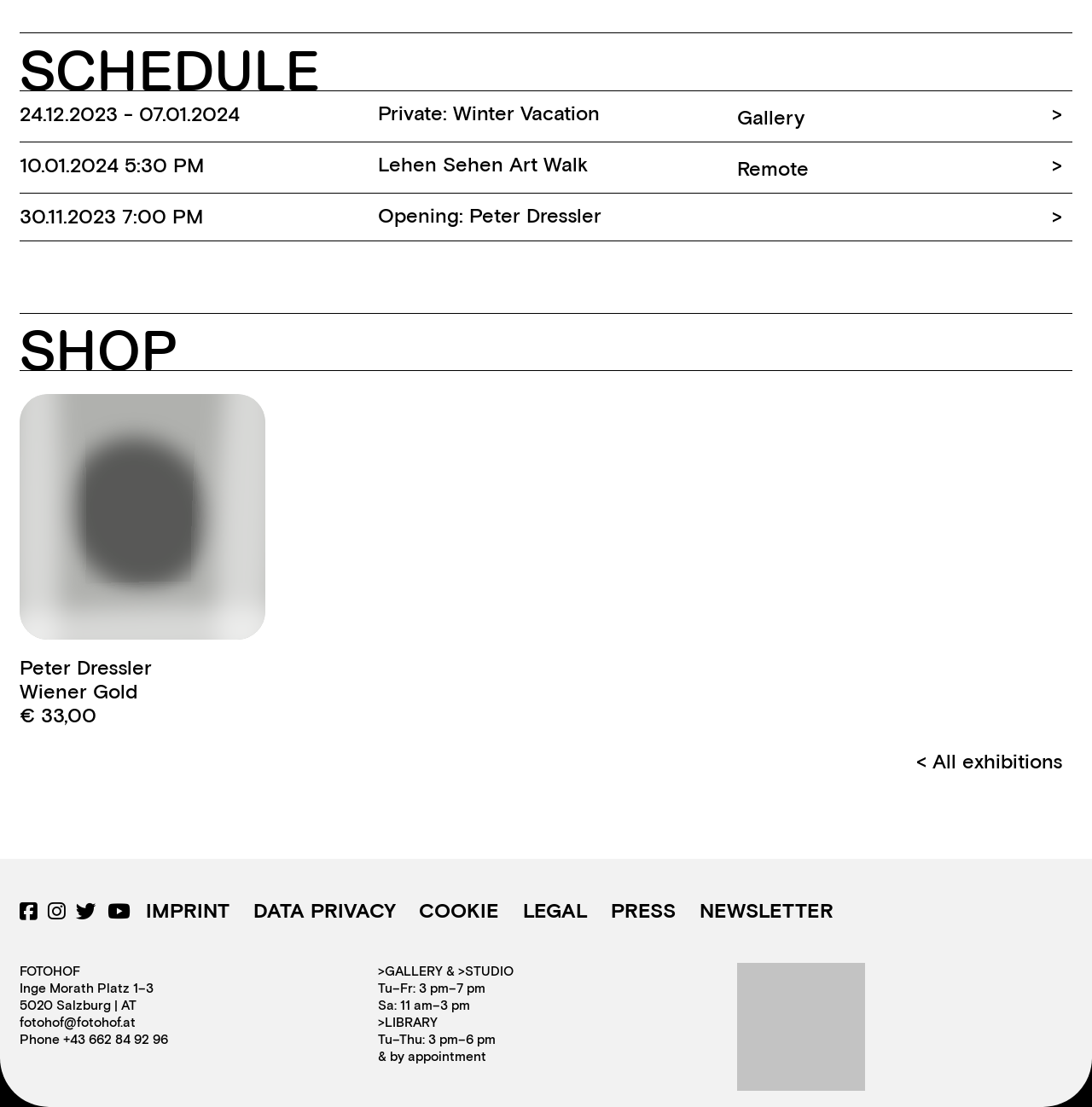What is the email address of FOTOHOF?
From the screenshot, provide a brief answer in one word or phrase.

fotohof@fotohof.at